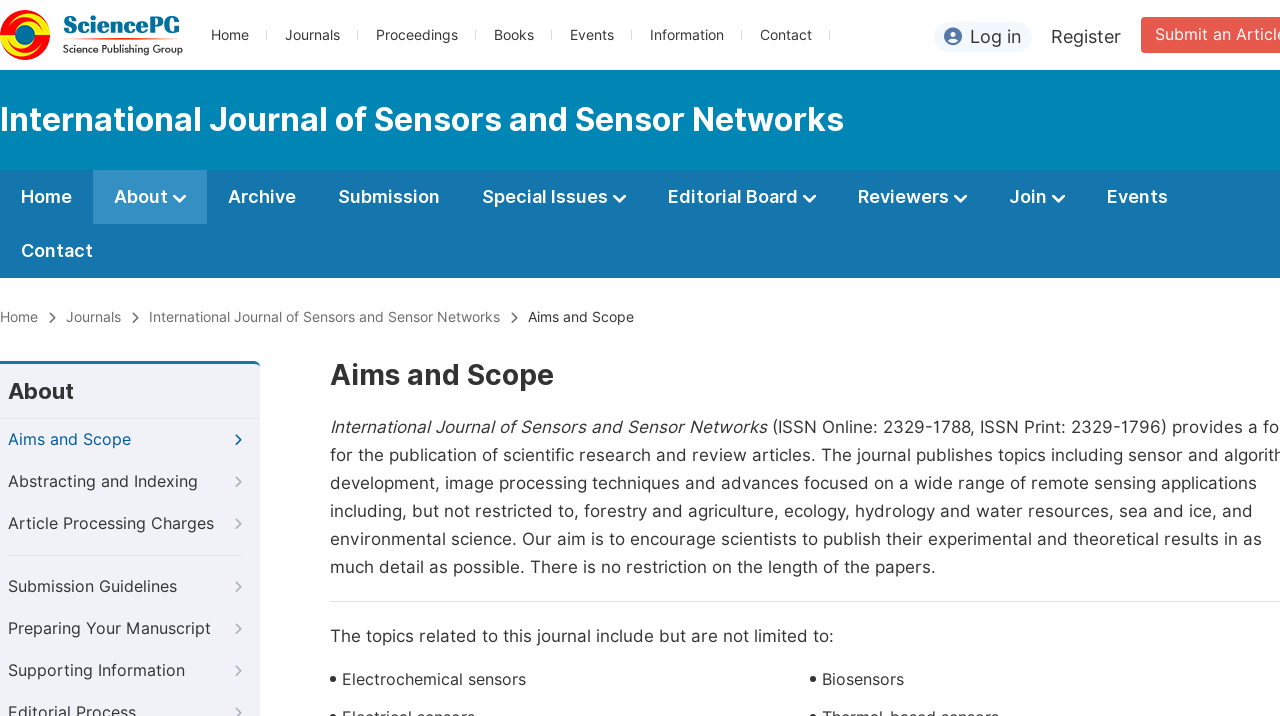Utilize the details in the image to thoroughly answer the following question: What is the 'Aims and Scope' section about?

I inferred the answer by looking at the title of the section, which is 'Aims and Scope'. The section likely provides information about the journal's goals, objectives, and scope of publication.